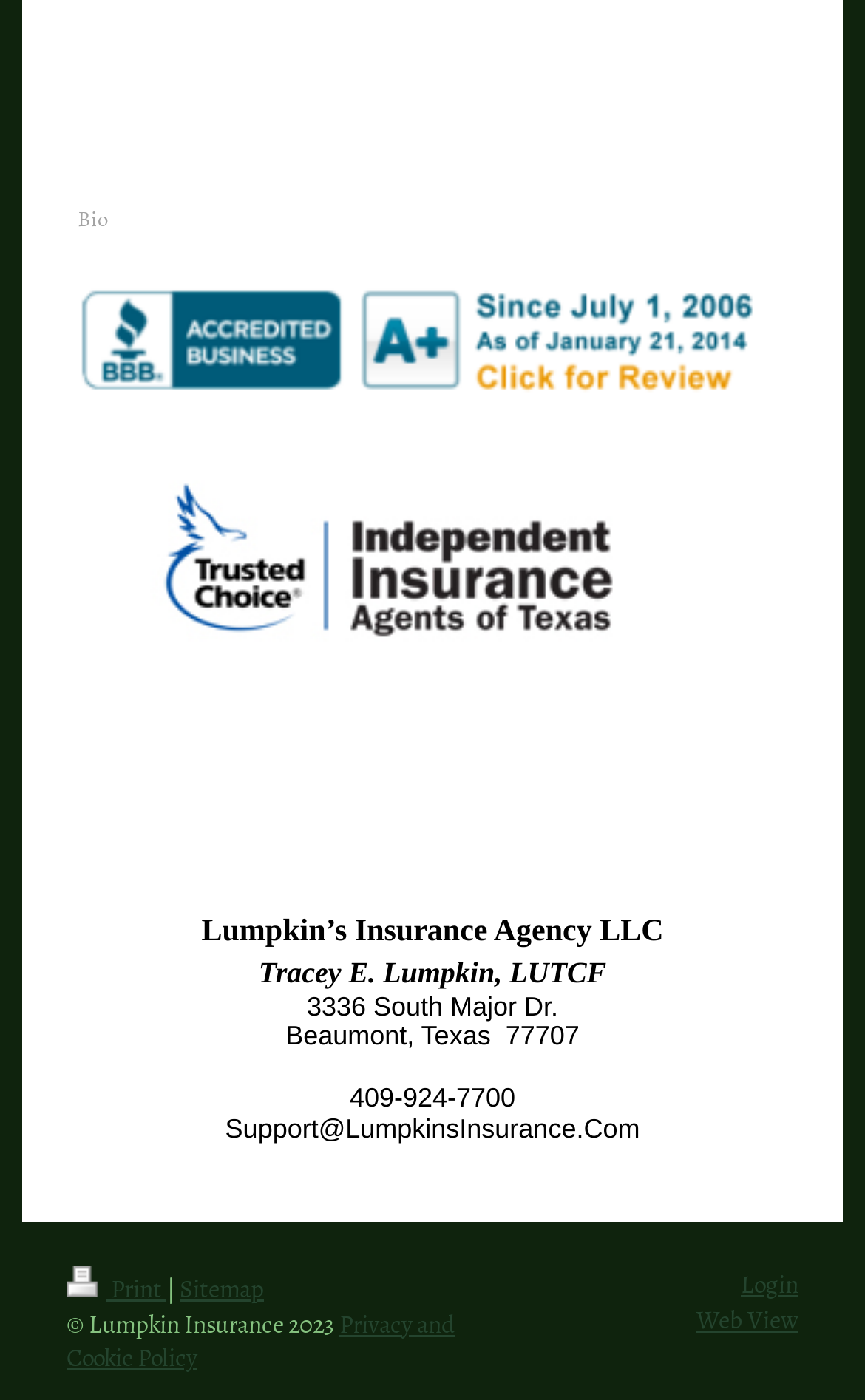Using the details from the image, please elaborate on the following question: What is the email address of the agency?

The email address of the agency can be found in the static text element with the text 'Support@LumpkinsInsurance.Com' located below the phone number of the agency.